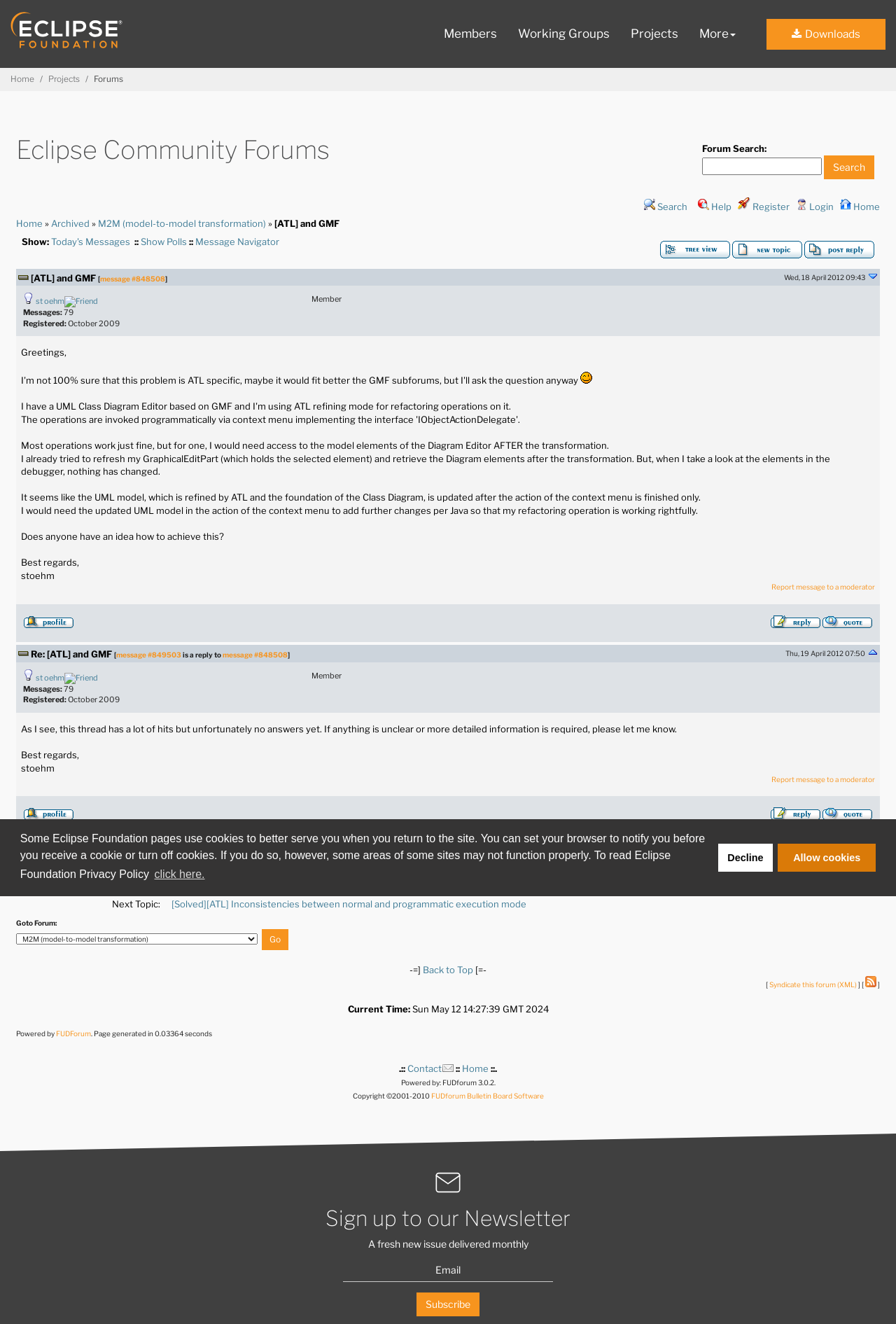Find the bounding box coordinates of the element I should click to carry out the following instruction: "Go to the Eclipse Community Forums homepage".

[0.018, 0.113, 0.368, 0.122]